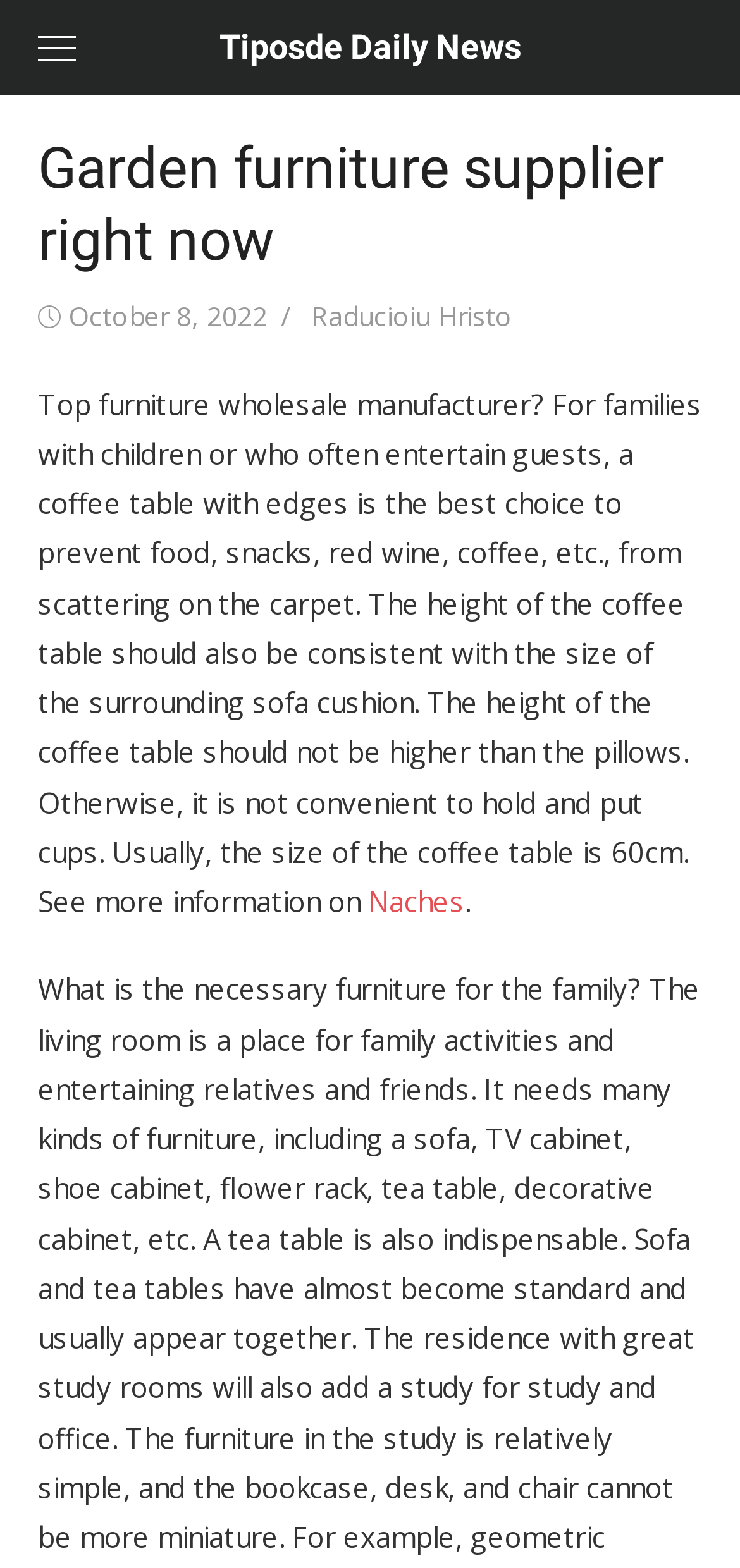Give a short answer to this question using one word or a phrase:
Who is the author of the article?

Raducioiu Hristo